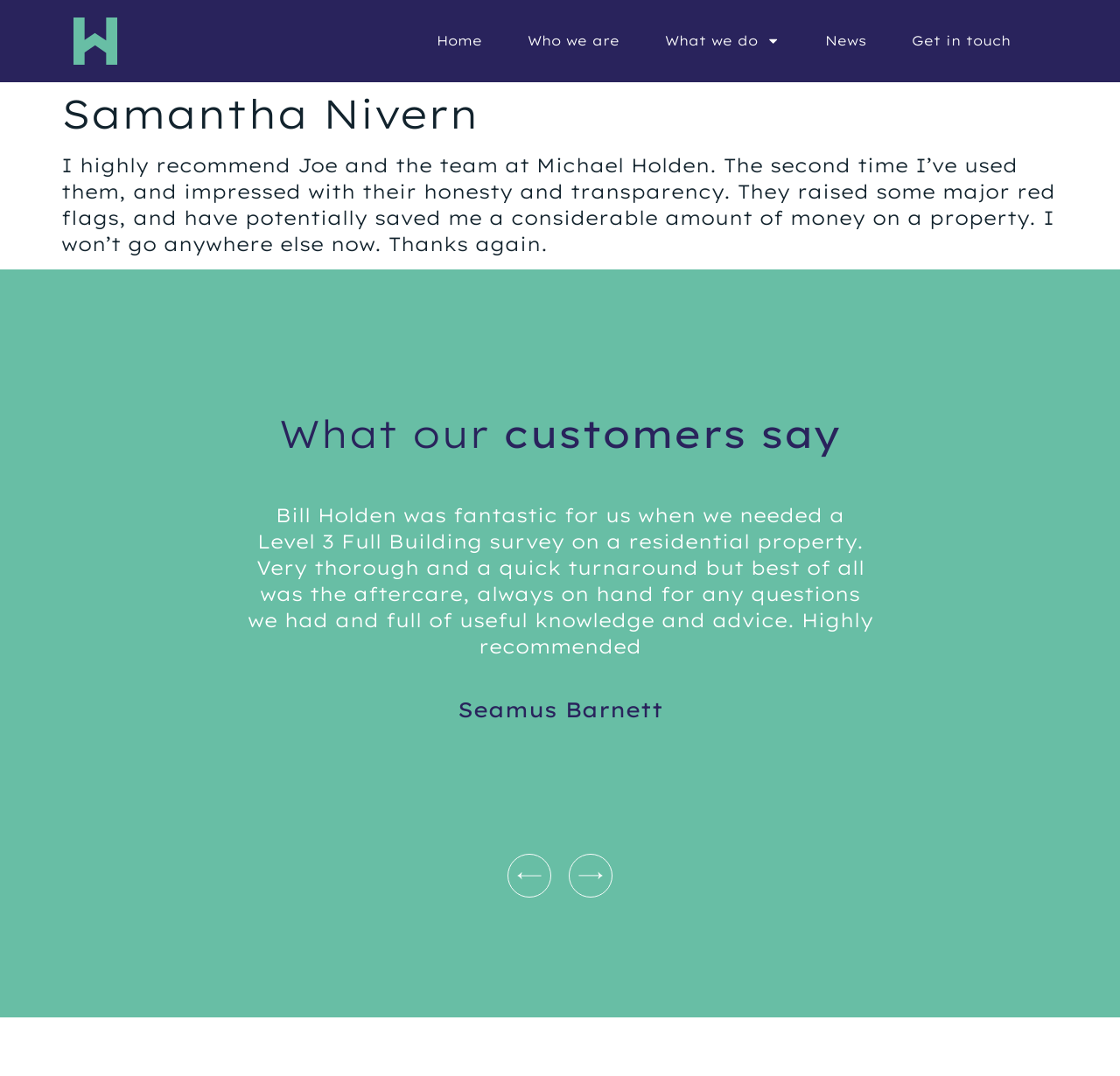What is the name of the company?
Based on the image, answer the question in a detailed manner.

The name of the company can be inferred from the text 'I highly recommend Joe and the team at Michael Holden.' which is a testimonial about the company.